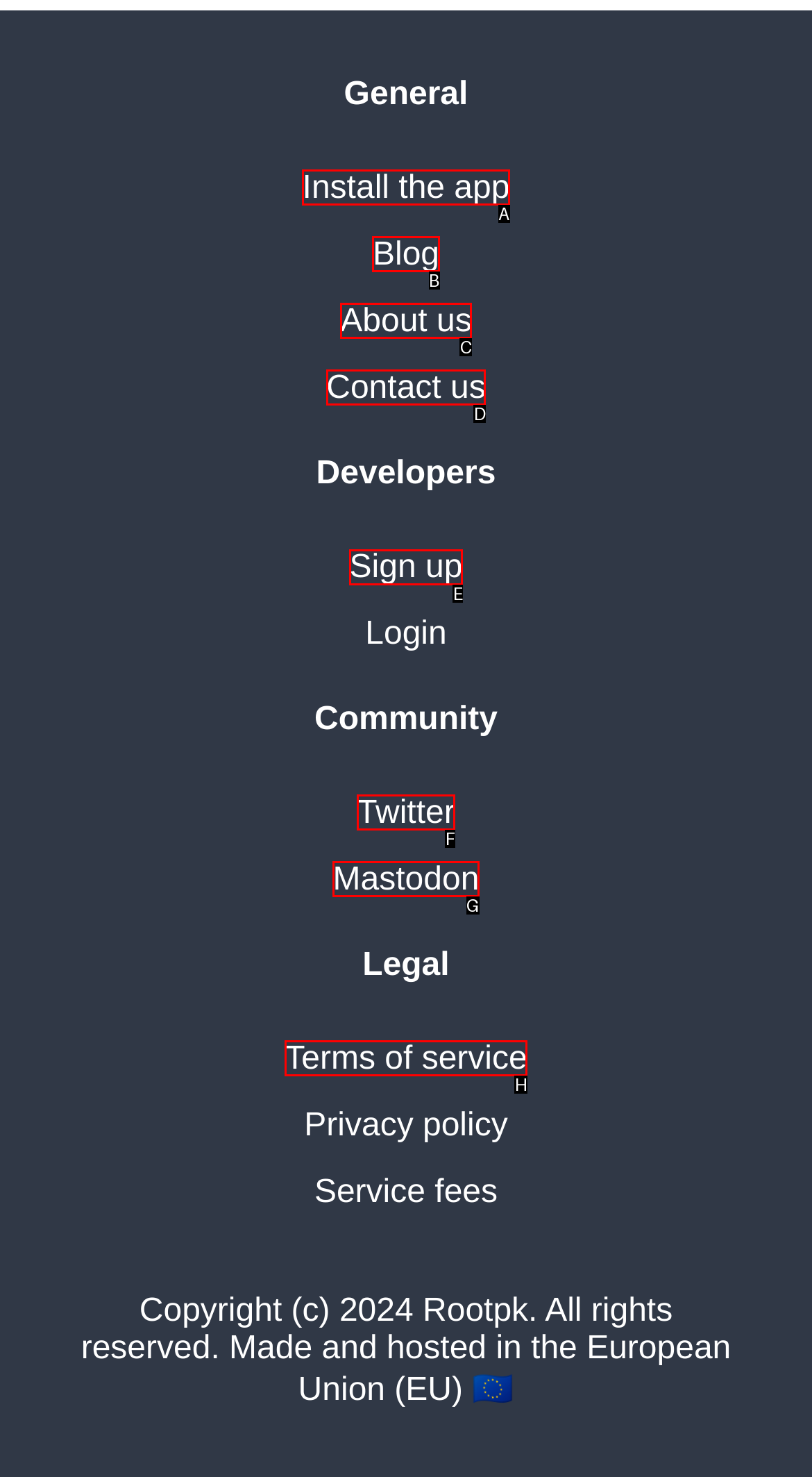Identify the correct option to click in order to accomplish the task: Sign up Provide your answer with the letter of the selected choice.

E